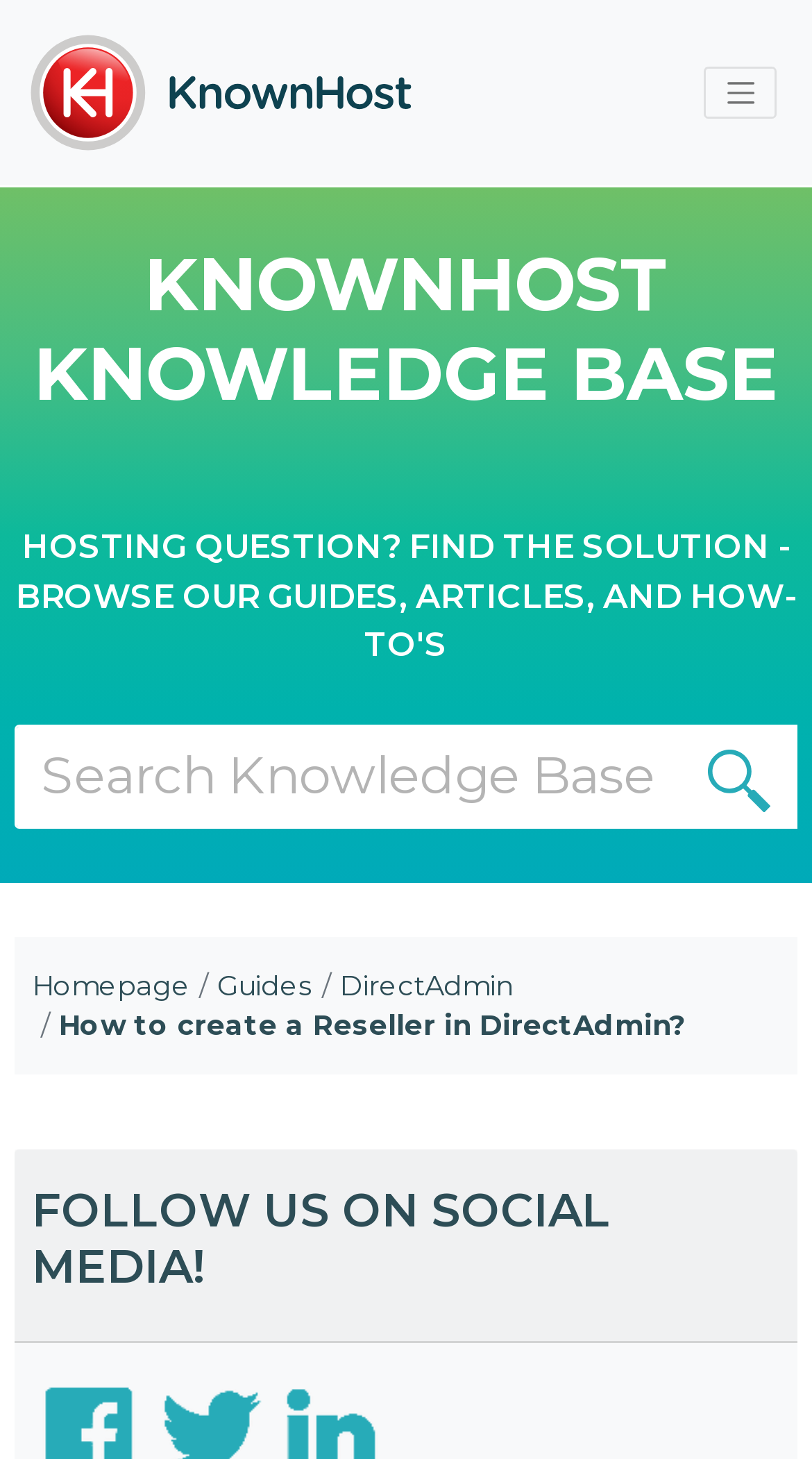What is the search bar placeholder text? From the image, respond with a single word or brief phrase.

Search Knowledge Base